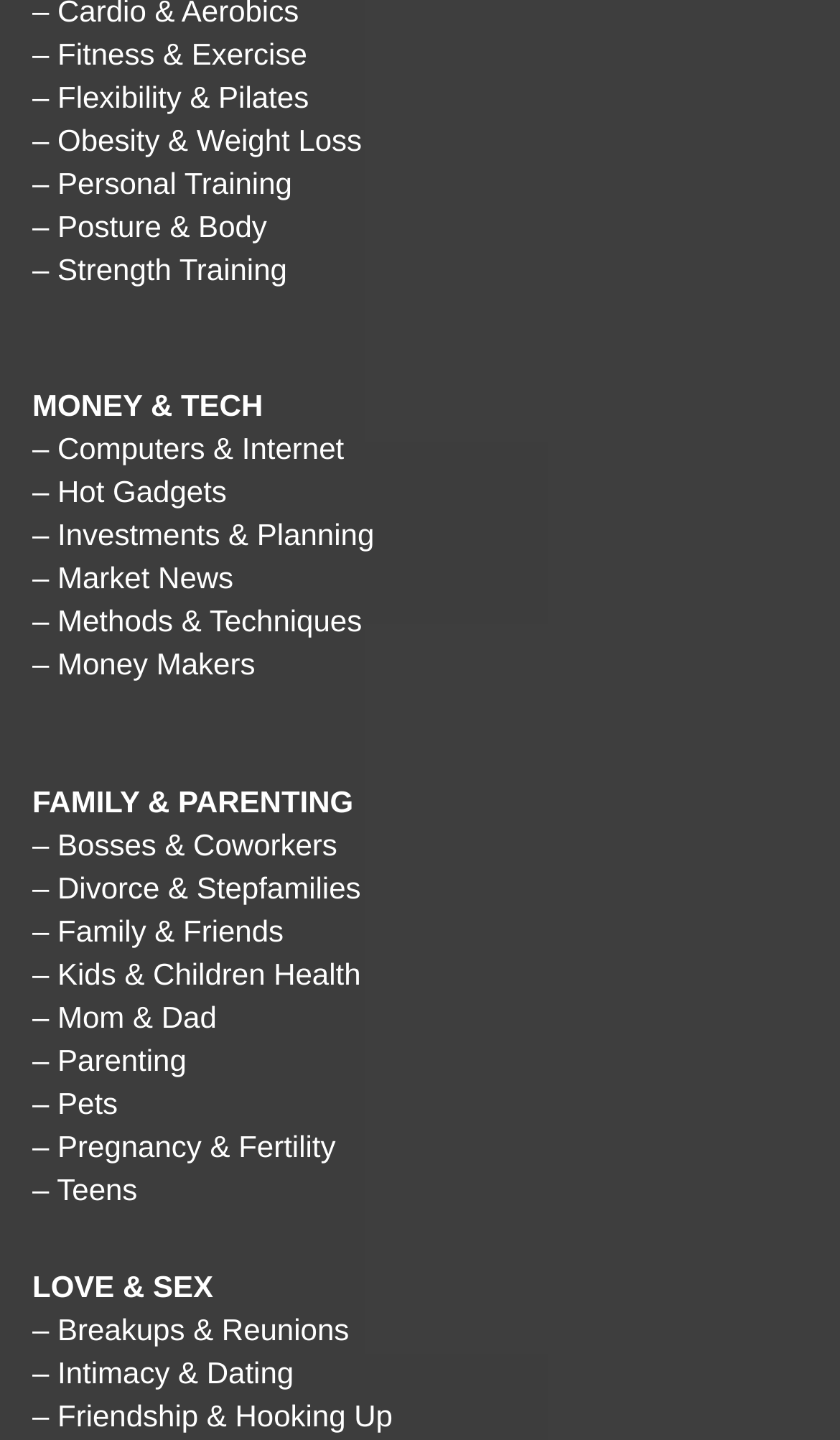Please find the bounding box for the UI component described as follows: "– Bosses & Coworkers".

[0.038, 0.574, 0.402, 0.598]